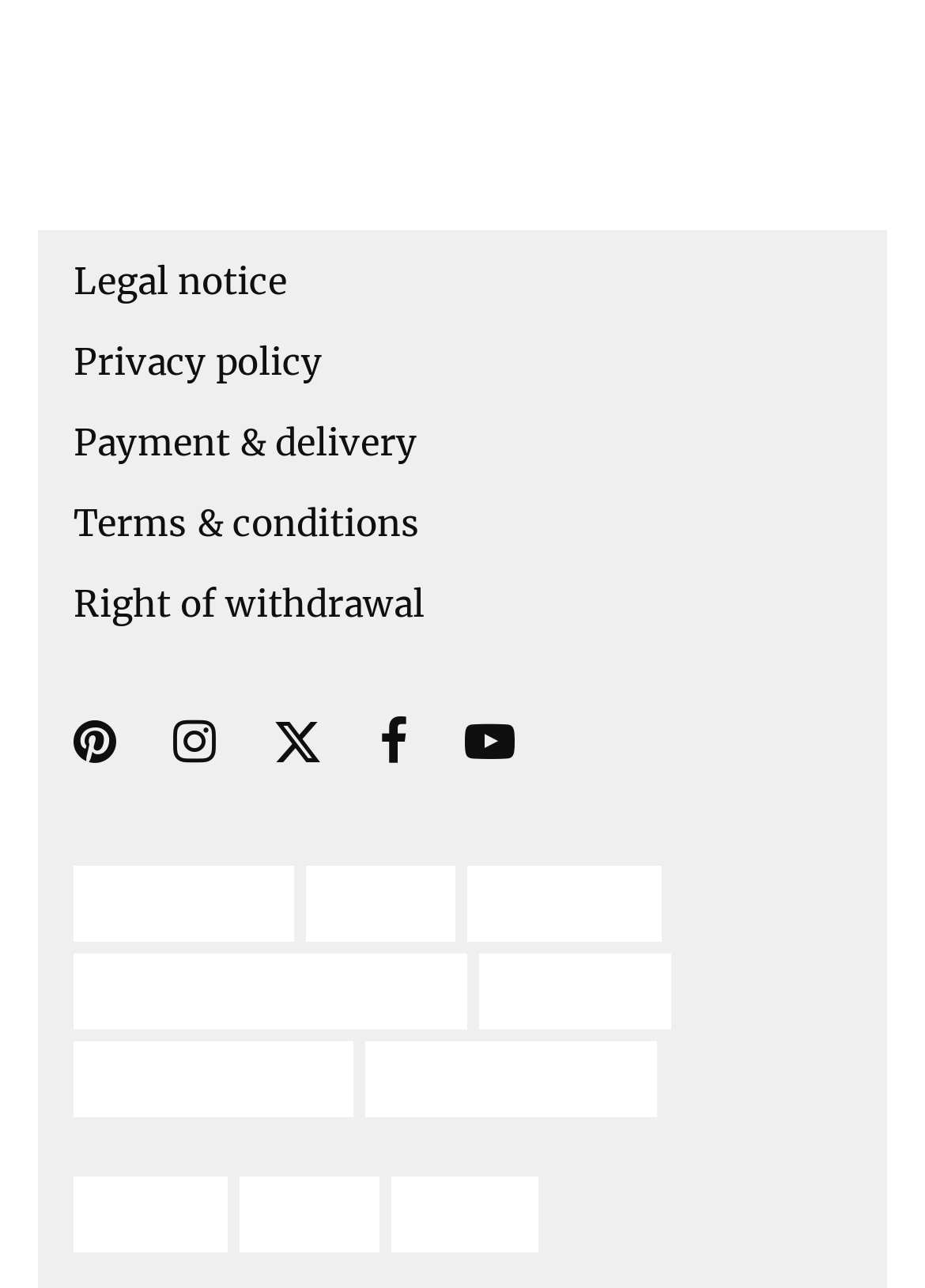Identify the bounding box for the described UI element: "Privacy policy".

[0.08, 0.264, 0.349, 0.299]